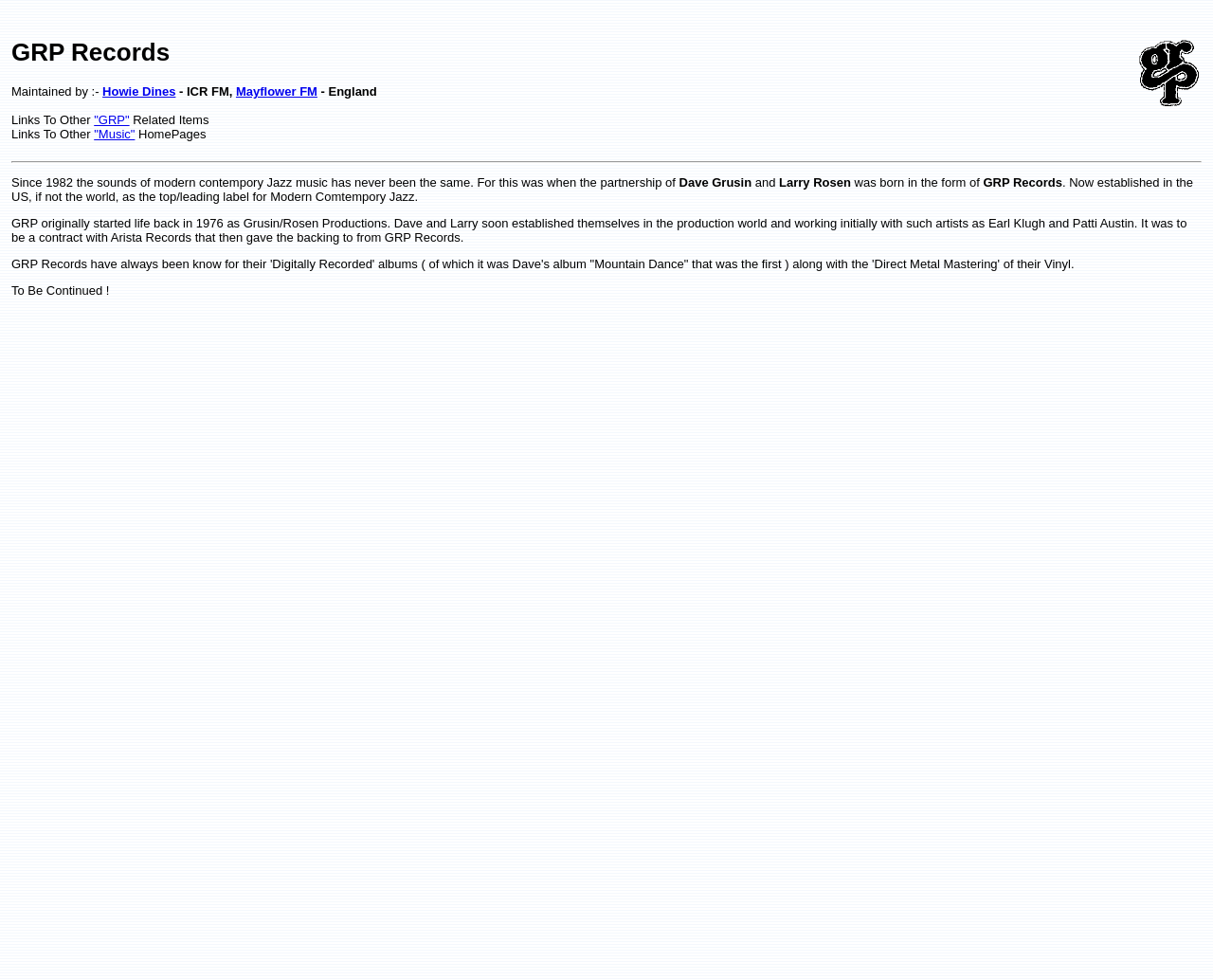Please provide a detailed answer to the question below based on the screenshot: 
What is the name of the record label?

I determined the answer by looking at the heading element 'GRP Records' at the top of the webpage, which suggests that the webpage is about this record label.